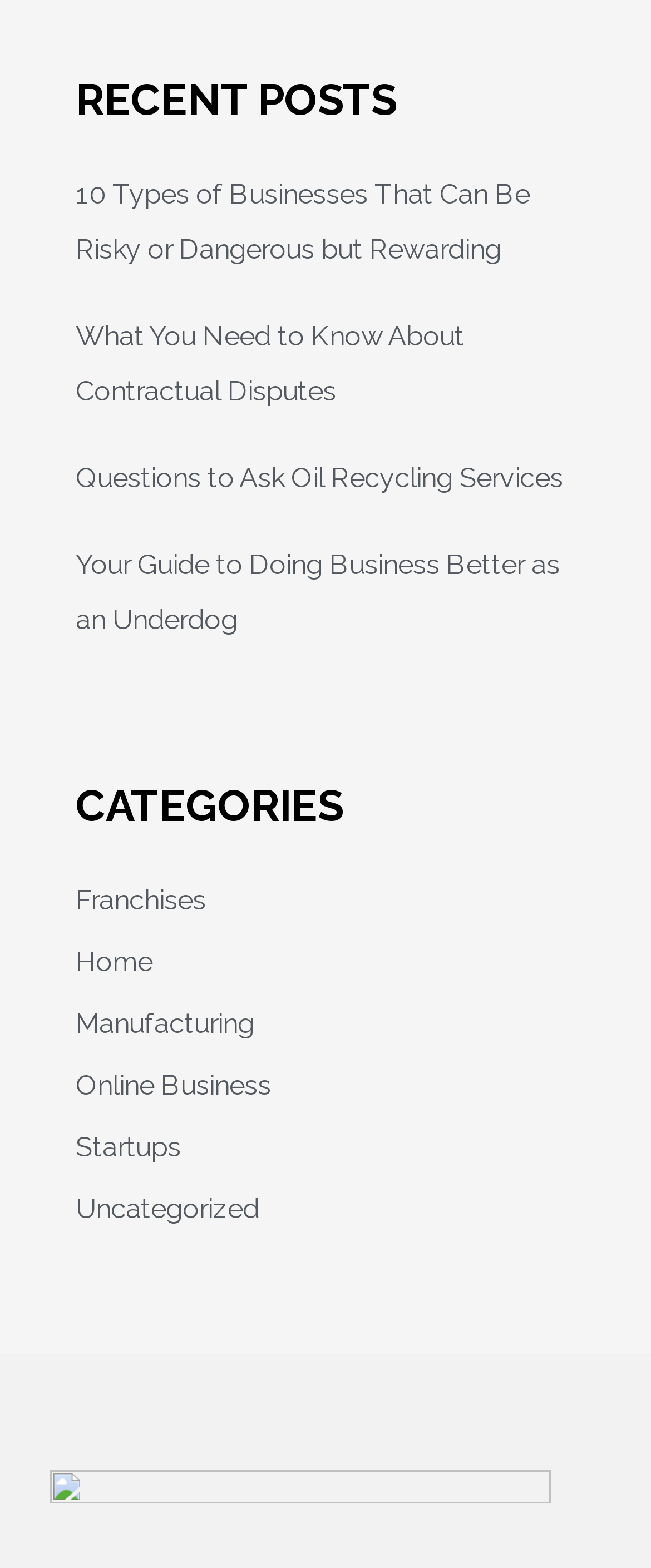Can you specify the bounding box coordinates of the area that needs to be clicked to fulfill the following instruction: "browse online business category"?

[0.116, 0.682, 0.416, 0.702]